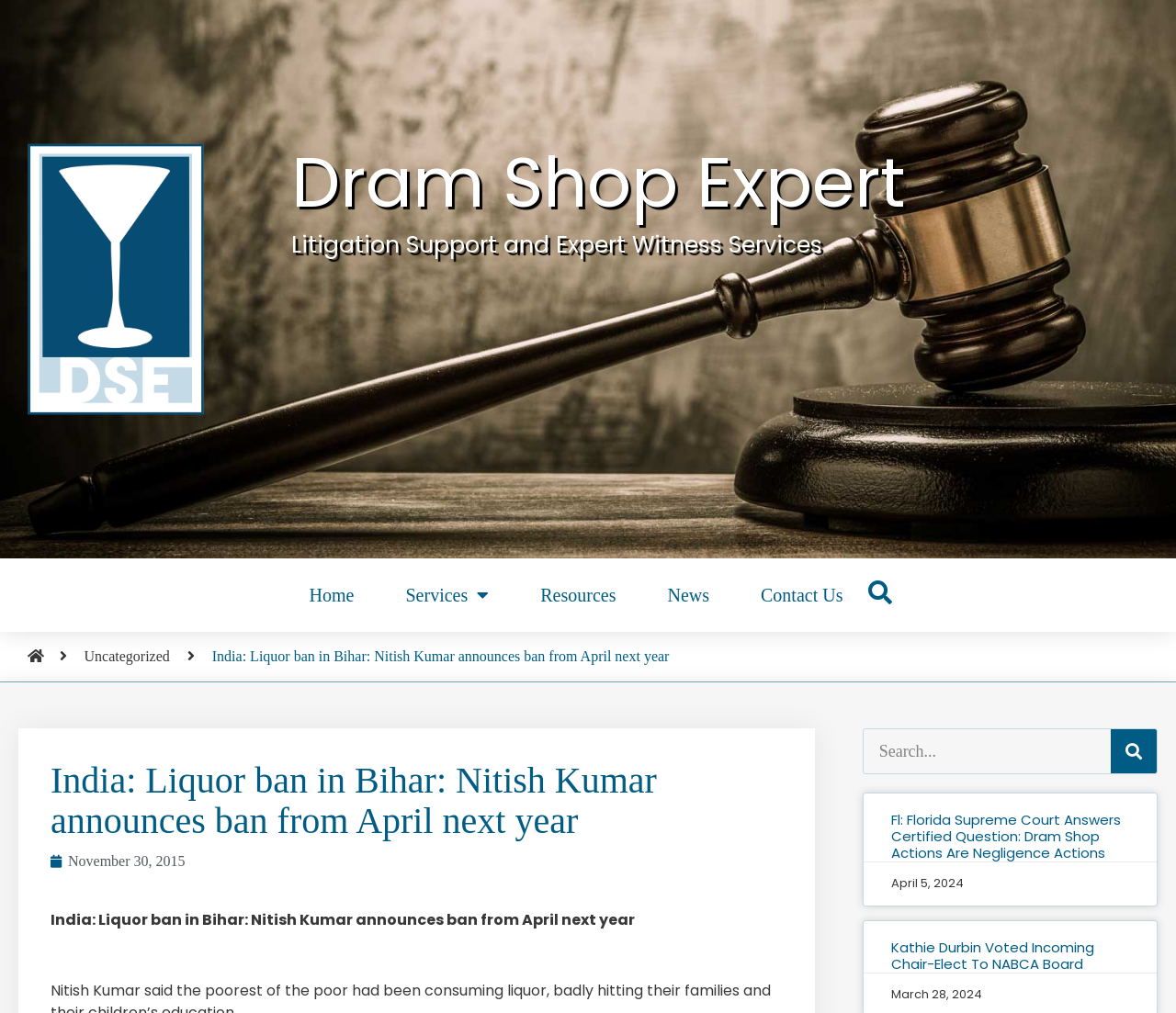Please identify the bounding box coordinates for the region that you need to click to follow this instruction: "View the 'Resources' page".

[0.438, 0.565, 0.546, 0.61]